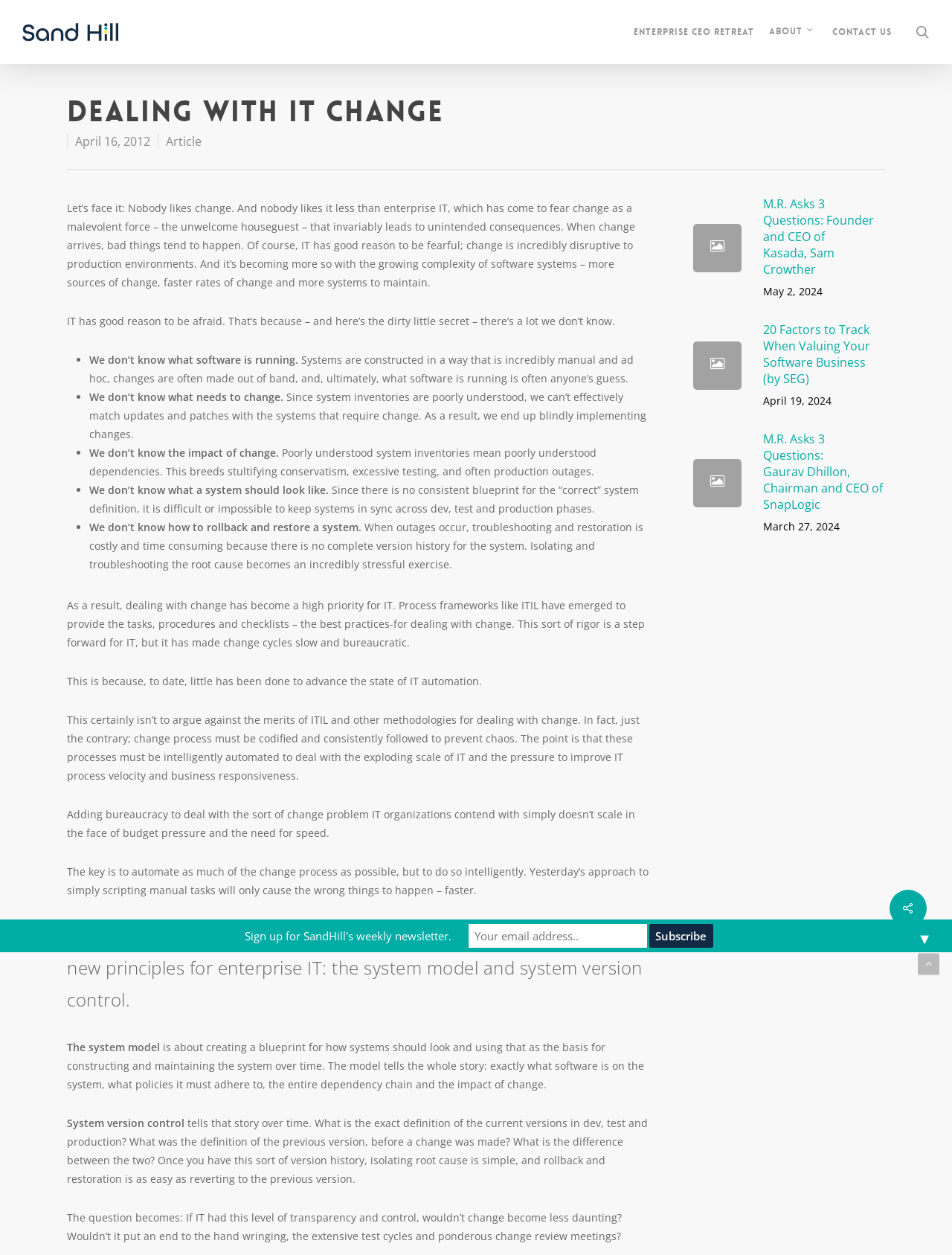Present a detailed account of what is displayed on the webpage.

This webpage is titled "Dealing with IT Change - Sand Hill Group" and has a prominent header section at the top with a logo and navigation links. The logo, "Sand Hill Group", is situated at the top left corner, accompanied by a small image. To the right of the logo, there are four navigation links: "Enterprise CEO Retreat", "About", "Contact Us", and "search".

Below the header section, there is a main content area that occupies most of the page. The content is divided into several sections, with headings and paragraphs of text. The first section has a heading "Dealing with IT Change" and a date "April 16, 2012" below it. The text in this section discusses the challenges of change in enterprise IT and how process frameworks like ITIL have emerged to provide guidance.

The next section is a list of bullet points, each starting with "We don’t know", highlighting the limitations of current IT practices. The list is followed by a longer text section that discusses the importance of automation in IT change management.

Further down the page, there is a blockquote with a heading "The solution is to improve the change process itself" and a text section that explains the concept of system model and system version control.

At the bottom of the page, there are three links to related articles, each with a title and a date. To the right of these links, there is a newsletter signup section with a text box and a "Subscribe" button. Above the newsletter section, there is a small icon and a dropdown arrow.

Overall, the webpage has a clean and organized layout, with a clear hierarchy of headings and text sections. The content is focused on discussing the challenges and solutions of IT change management, with a emphasis on the importance of automation and system modeling.